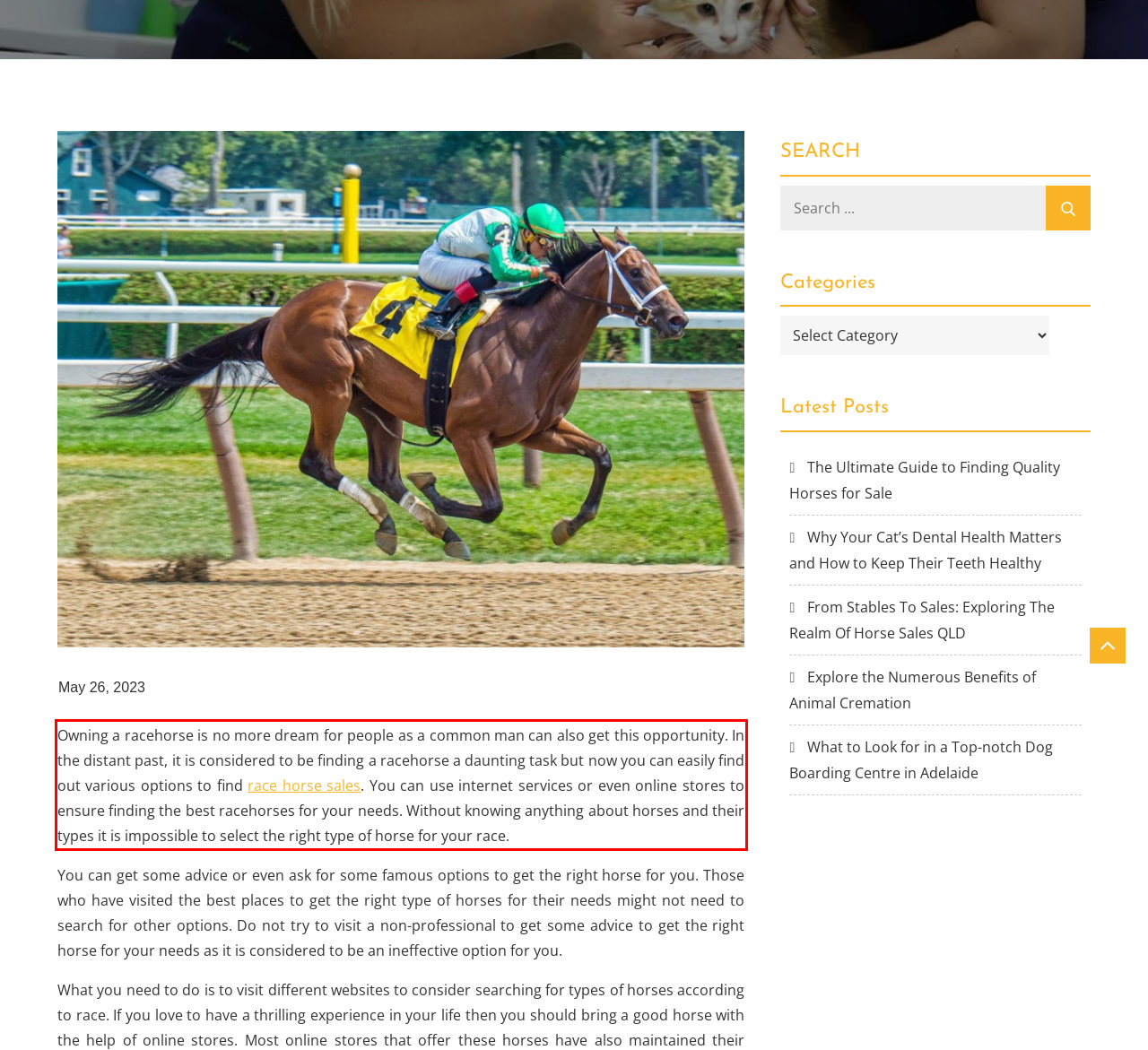Inspect the webpage screenshot that has a red bounding box and use OCR technology to read and display the text inside the red bounding box.

Owning a racehorse is no more dream for people as a common man can also get this opportunity. In the distant past, it is considered to be finding a racehorse a daunting task but now you can easily find out various options to find race horse sales. You can use internet services or even online stores to ensure finding the best racehorses for your needs. Without knowing anything about horses and their types it is impossible to select the right type of horse for your race.